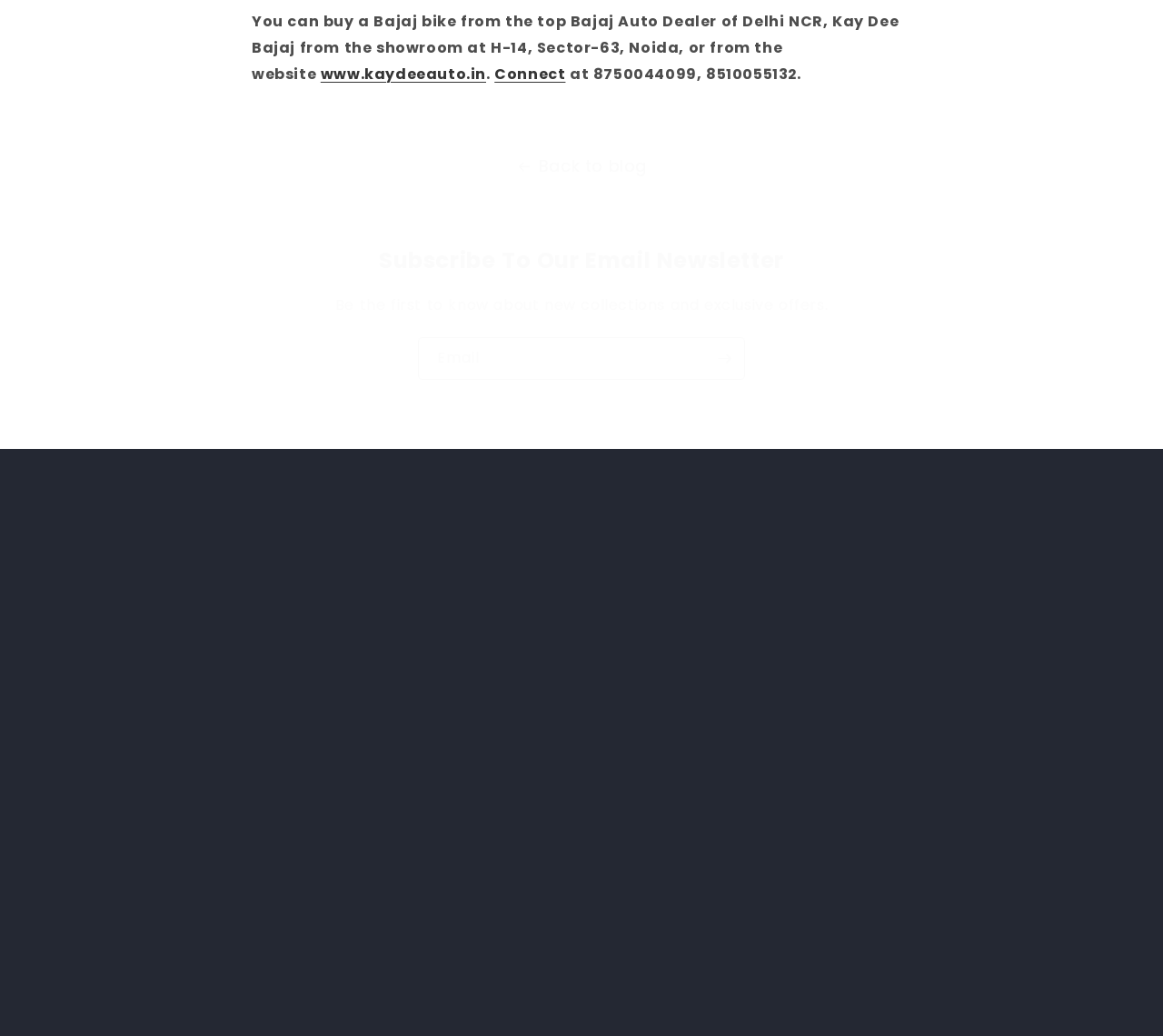Locate the coordinates of the bounding box for the clickable region that fulfills this instruction: "Contact the customer service".

[0.351, 0.702, 0.464, 0.729]